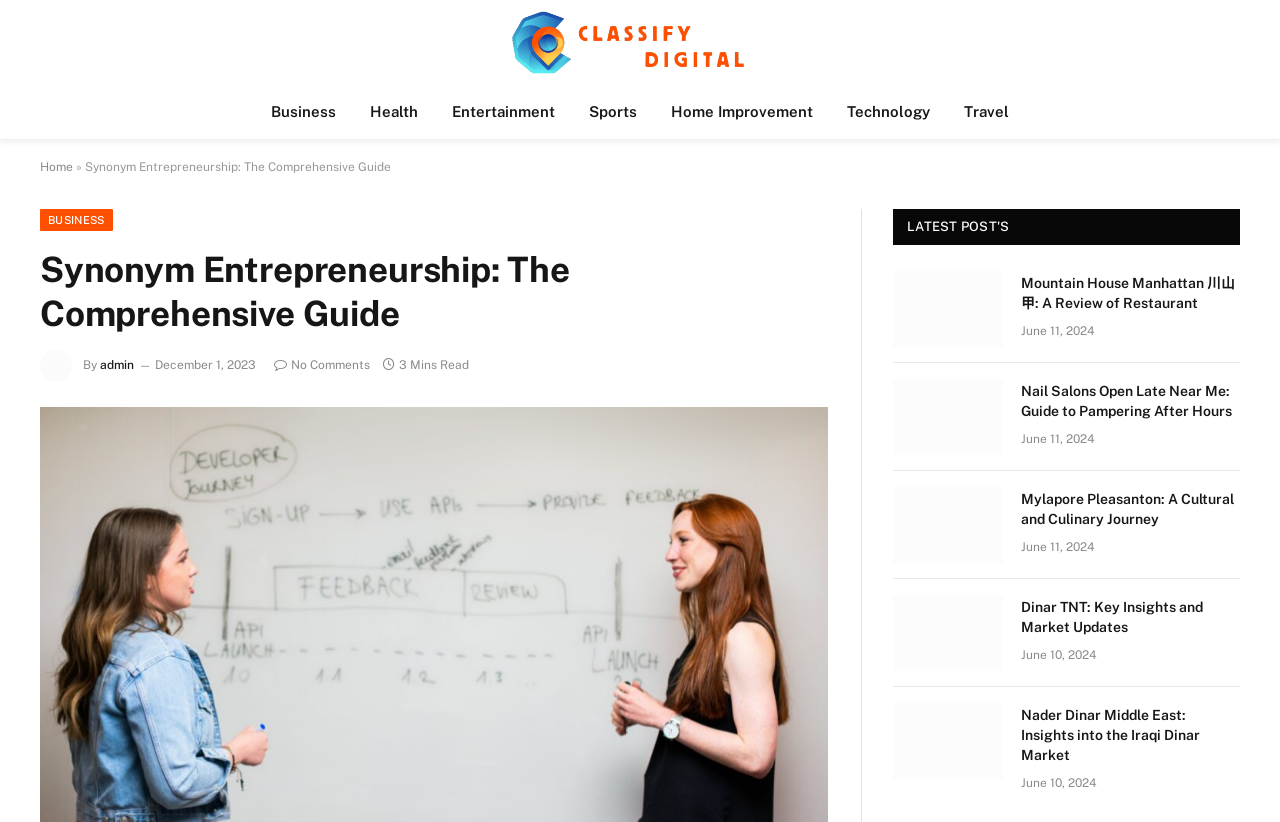Pinpoint the bounding box coordinates for the area that should be clicked to perform the following instruction: "View the latest post 'Nail Salons Open Late Near Me'".

[0.698, 0.461, 0.784, 0.554]